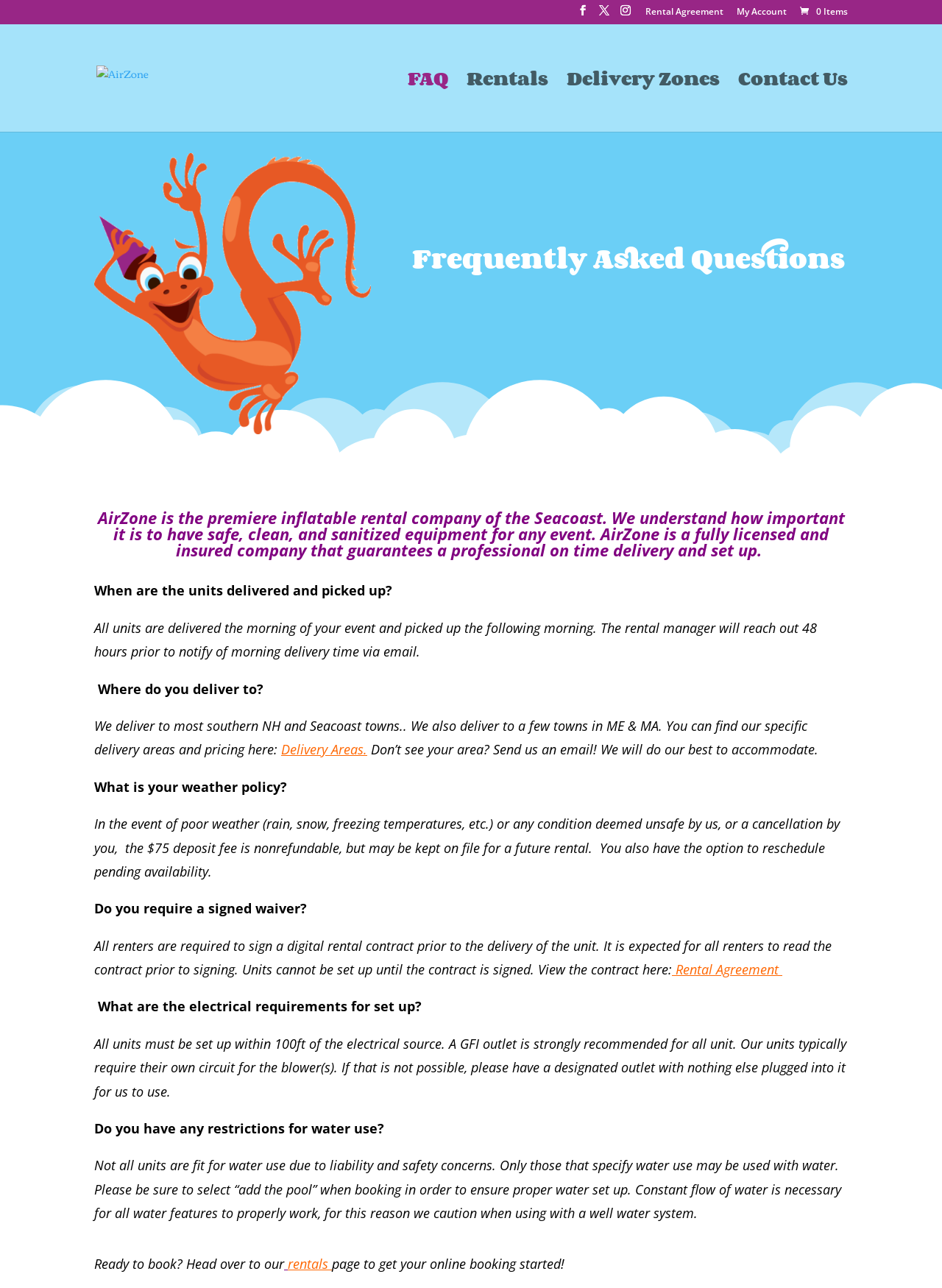What is the company name?
Please respond to the question with a detailed and informative answer.

The company name is obtained from the image element with the description 'AirZone' and bounding box coordinates [0.102, 0.051, 0.158, 0.07]. This image is likely the logo of the company.